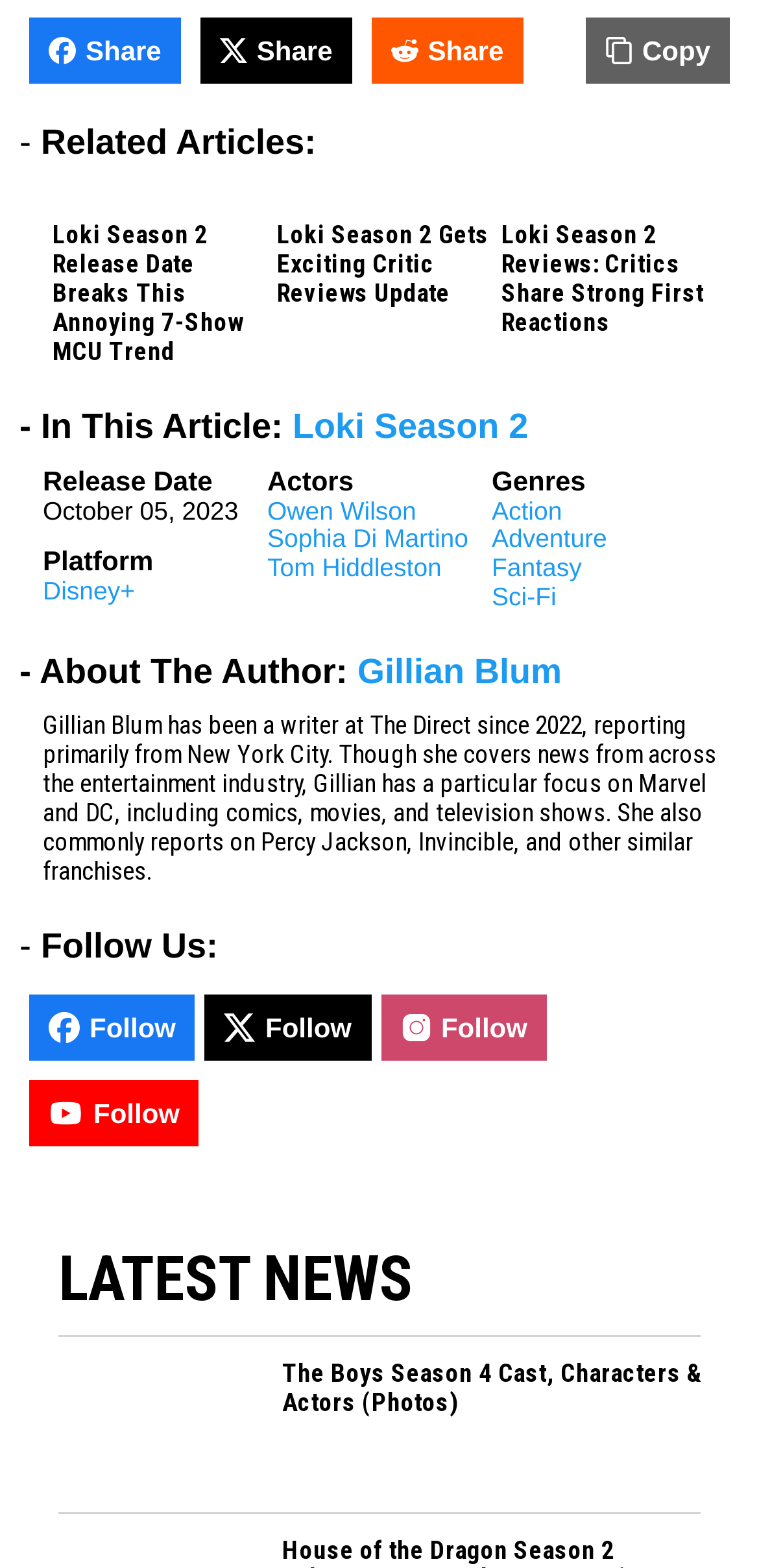Locate the bounding box coordinates of the element I should click to achieve the following instruction: "Share".

[0.038, 0.011, 0.238, 0.053]